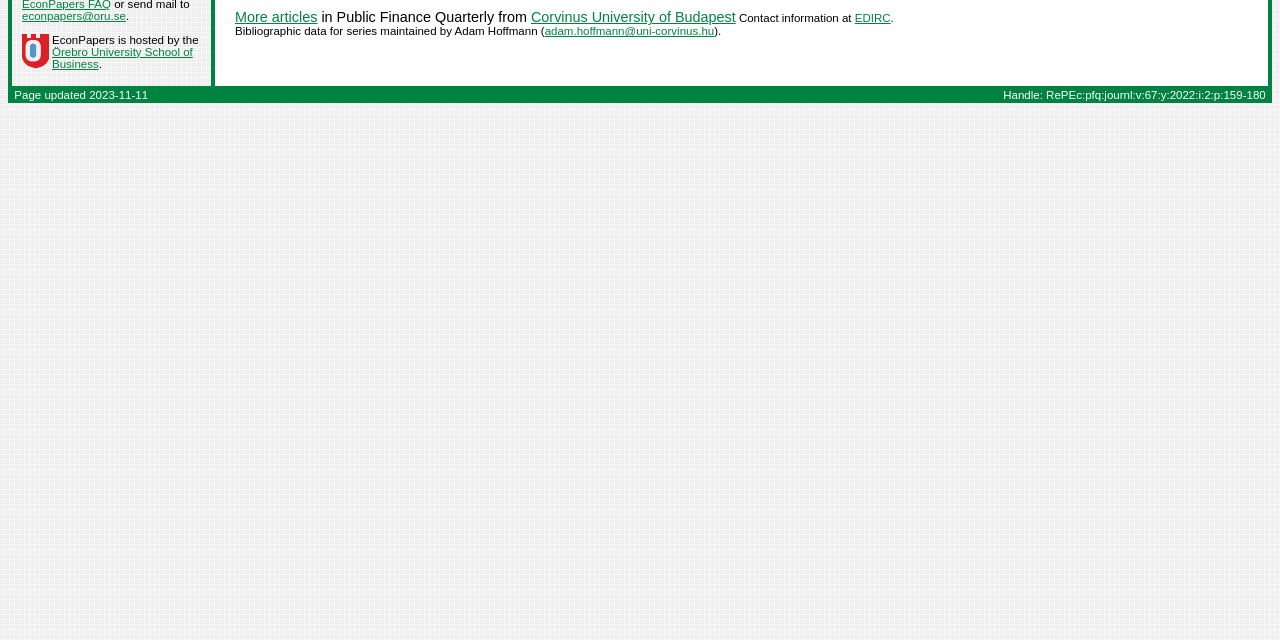Identify the bounding box for the UI element specified in this description: "Corvinus University of Budapest". The coordinates must be four float numbers between 0 and 1, formatted as [left, top, right, bottom].

[0.415, 0.015, 0.575, 0.04]